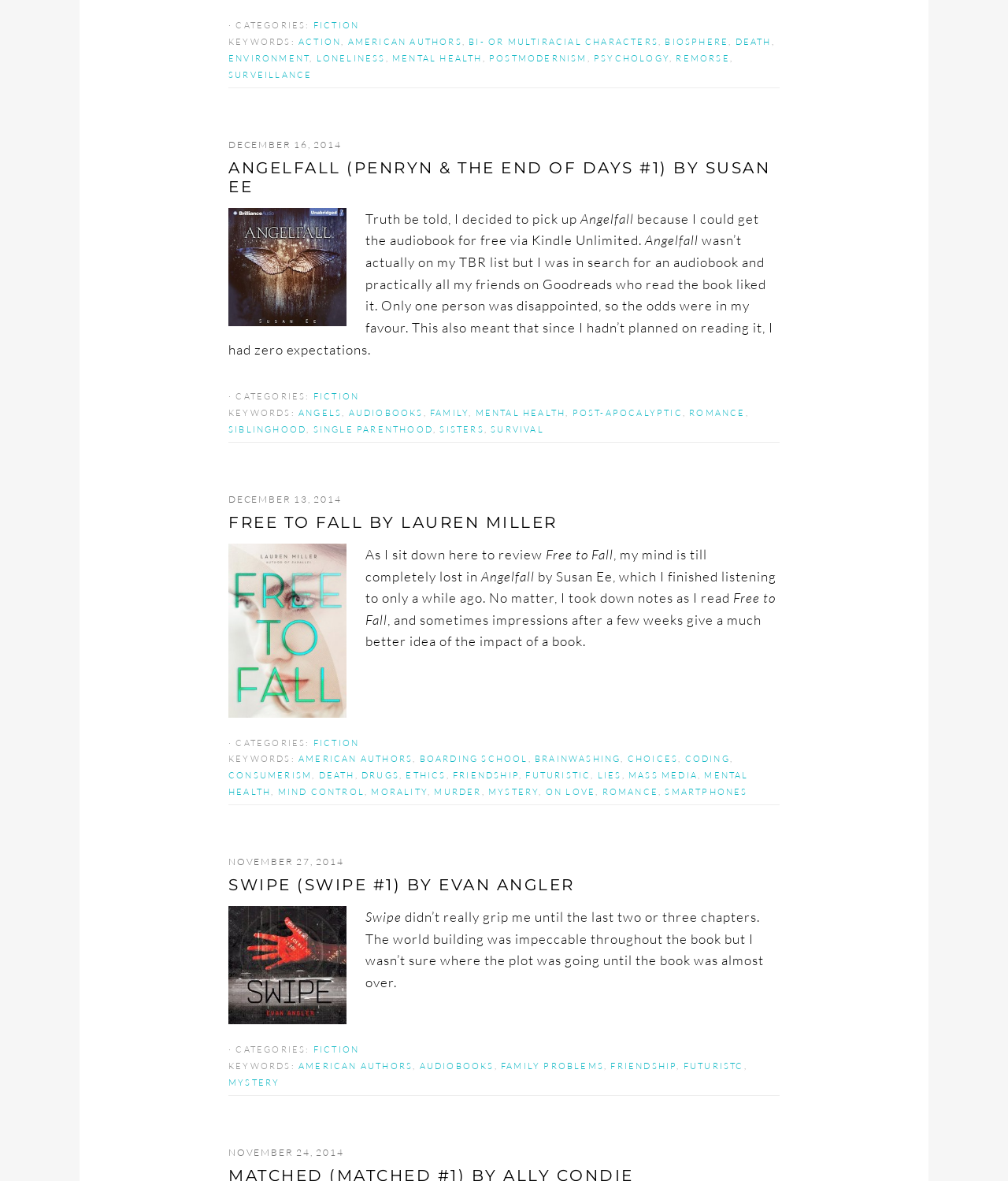Identify the bounding box for the described UI element. Provide the coordinates in (top-left x, top-left y, bottom-right x, bottom-right y) format with values ranging from 0 to 1: american authors

[0.296, 0.898, 0.41, 0.907]